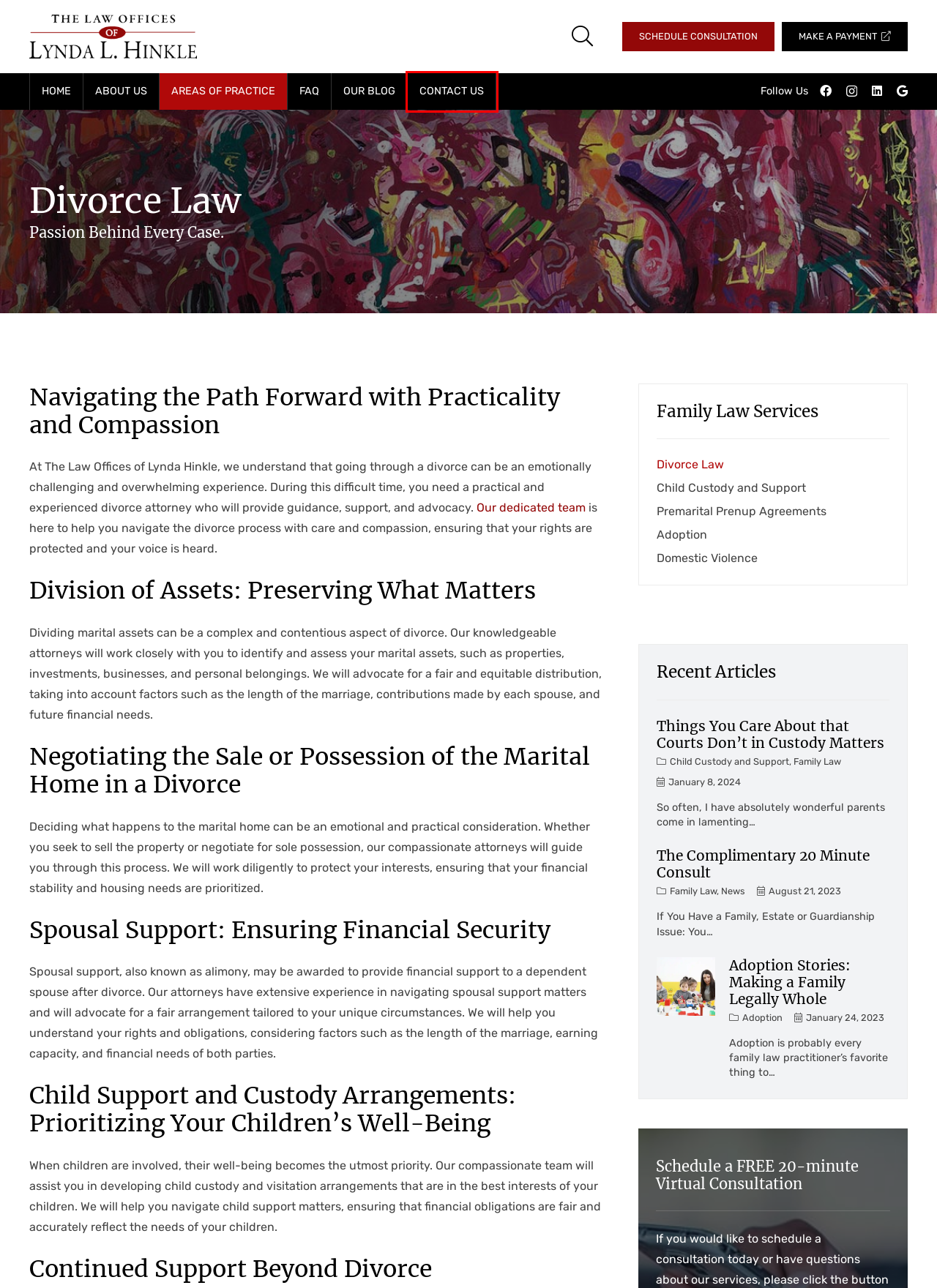Examine the screenshot of the webpage, noting the red bounding box around a UI element. Pick the webpage description that best matches the new page after the element in the red bounding box is clicked. Here are the candidates:
A. Premarital Prenup Agreements | Lynda Hinkle | Turnersville, NJ
B. Our Blog | Law Offices of Lynda Hinkle | Turnersville, NJ
C. The Complimentary 20 Minute Consult | Lynda Hinkle
D. You are viewing Blog Posts in the Child Custody and Support Category | Lynda Hinkle
E. Things You Care About that Courts Don't in Custody Matters | Lynda Hinkle
F. Frequently Asked Questions | Lynda Hinkle |Turnersville, NJ
G. Contact Us | Law Offices of Lynda Hinkle | Turnersville, NJ
H. Child Custody and Support | Family Law | Turnersville, NJ

G